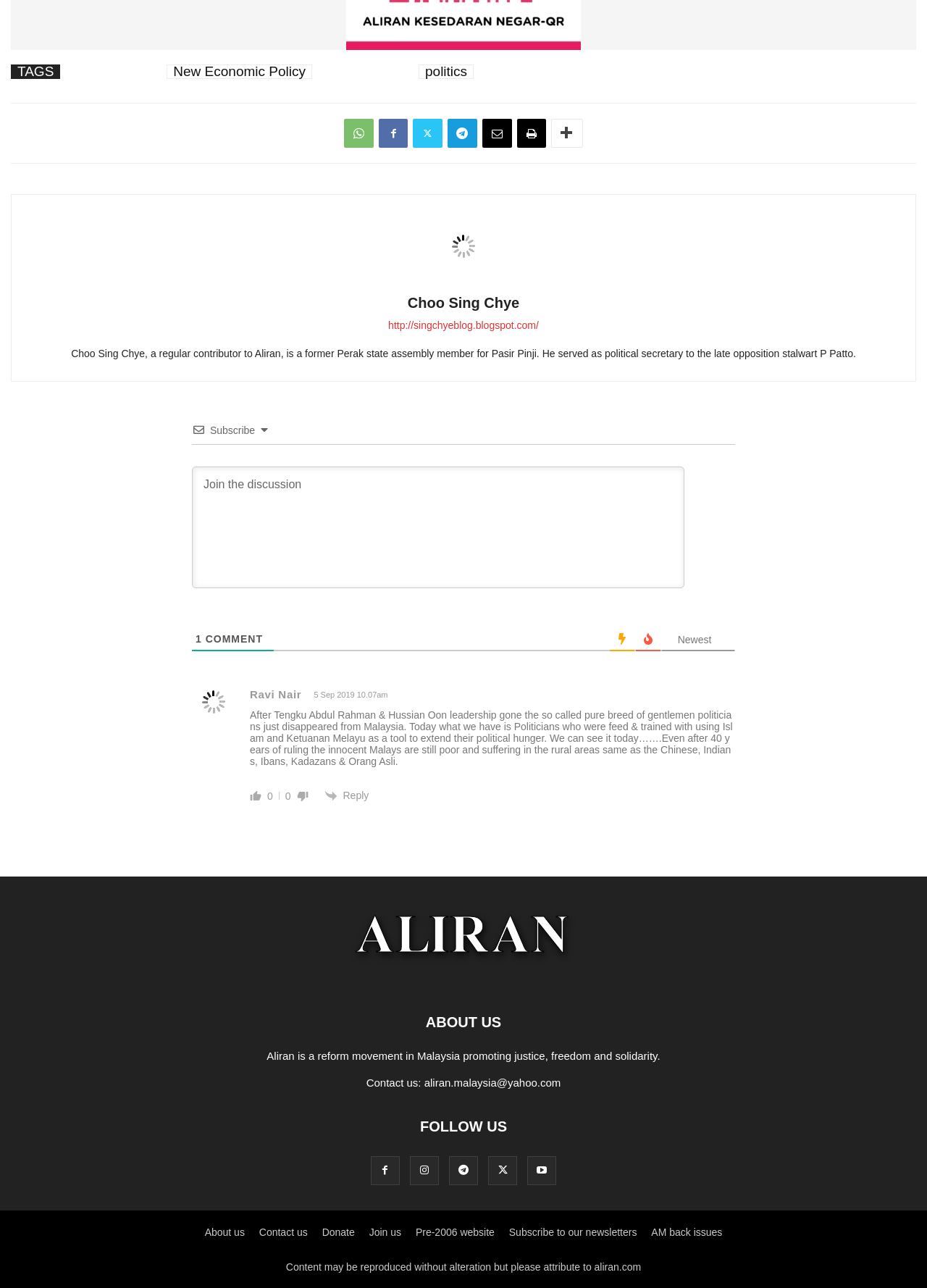Find the bounding box coordinates of the area to click in order to follow the instruction: "Click on the author's photo".

[0.461, 0.163, 0.539, 0.219]